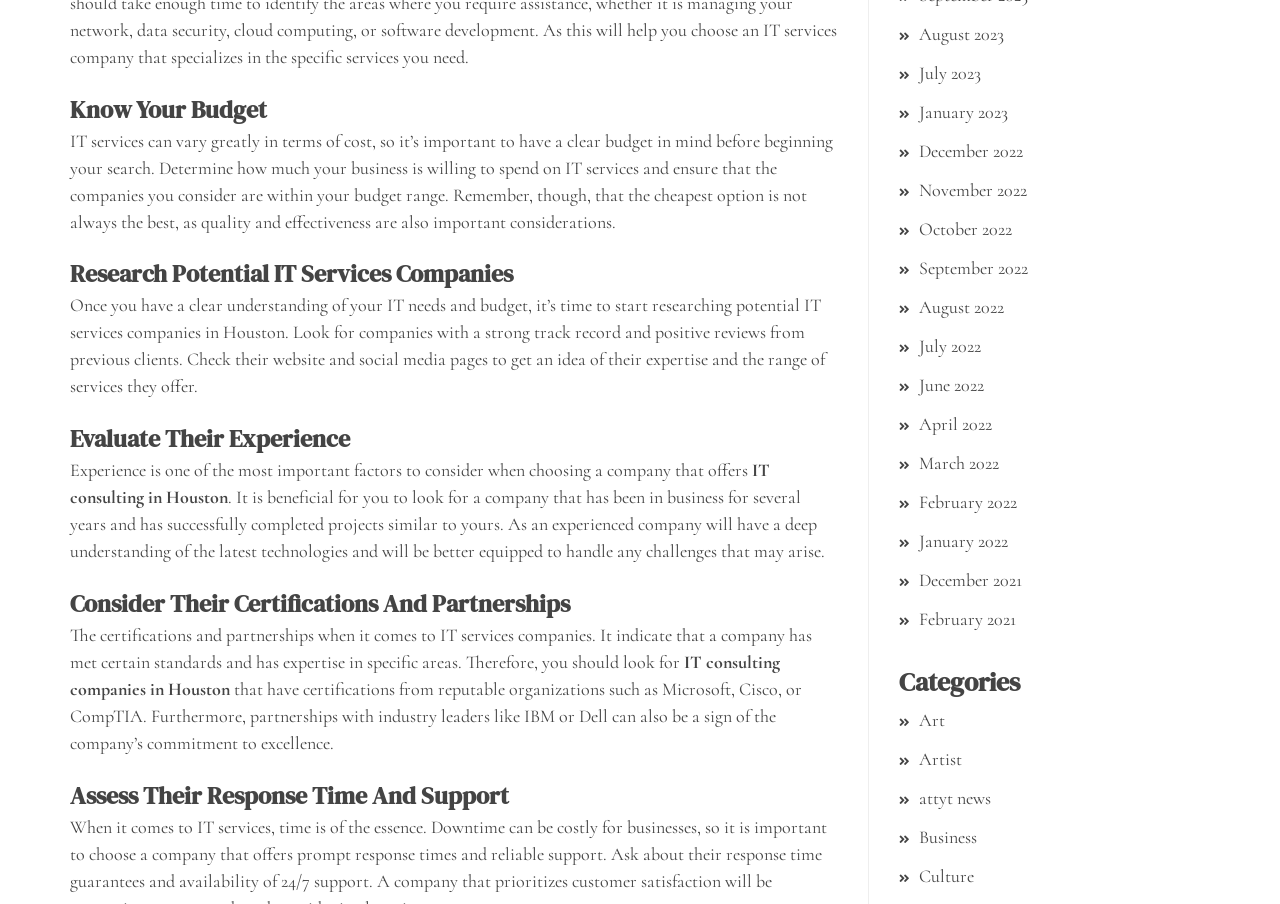Determine the bounding box coordinates of the clickable element to complete this instruction: "Explore attyt news". Provide the coordinates in the format of four float numbers between 0 and 1, [left, top, right, bottom].

[0.718, 0.871, 0.774, 0.895]